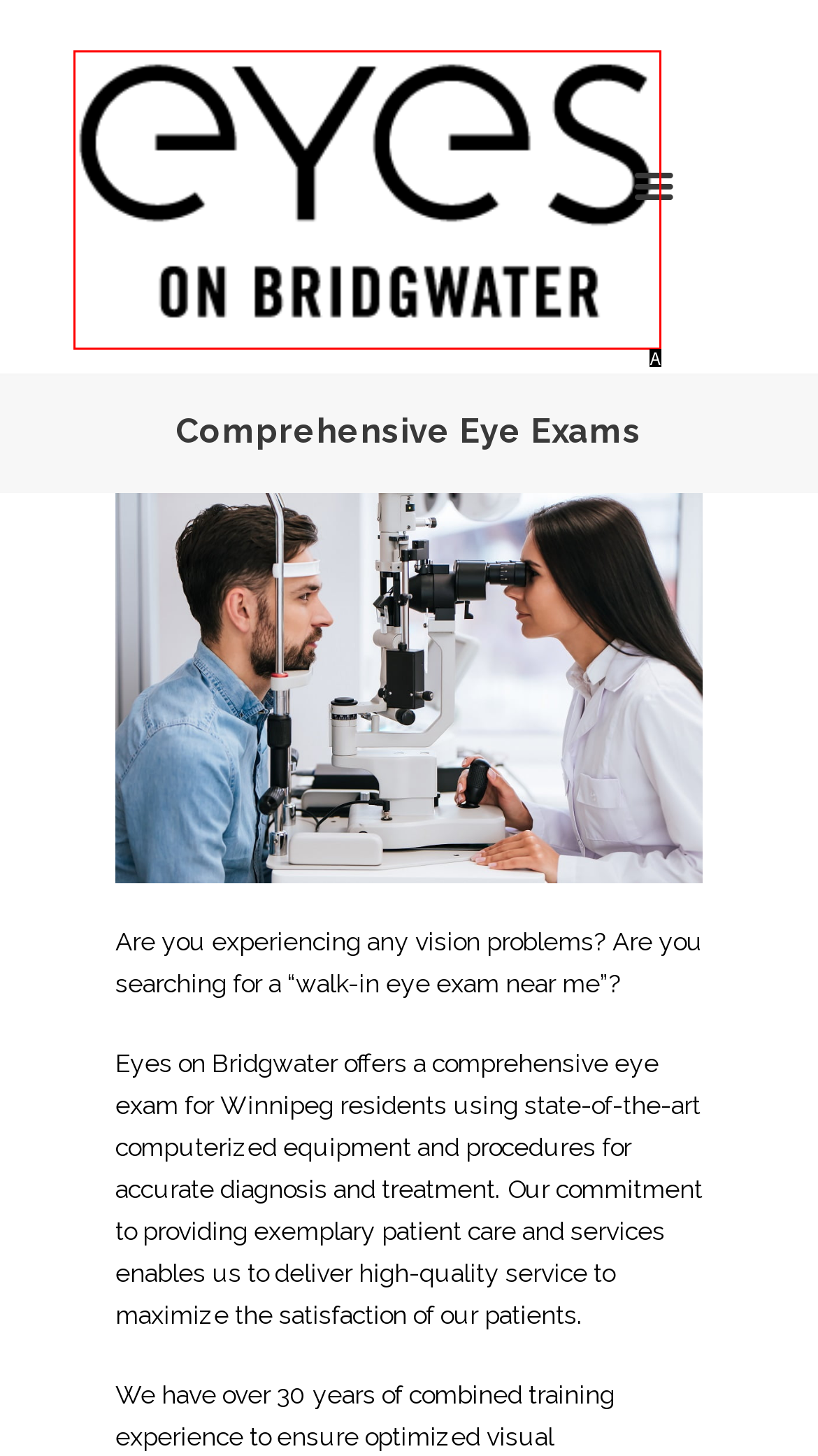Identify the letter of the option that best matches the following description: alt="eyes-white_-240x144-1". Respond with the letter directly.

A